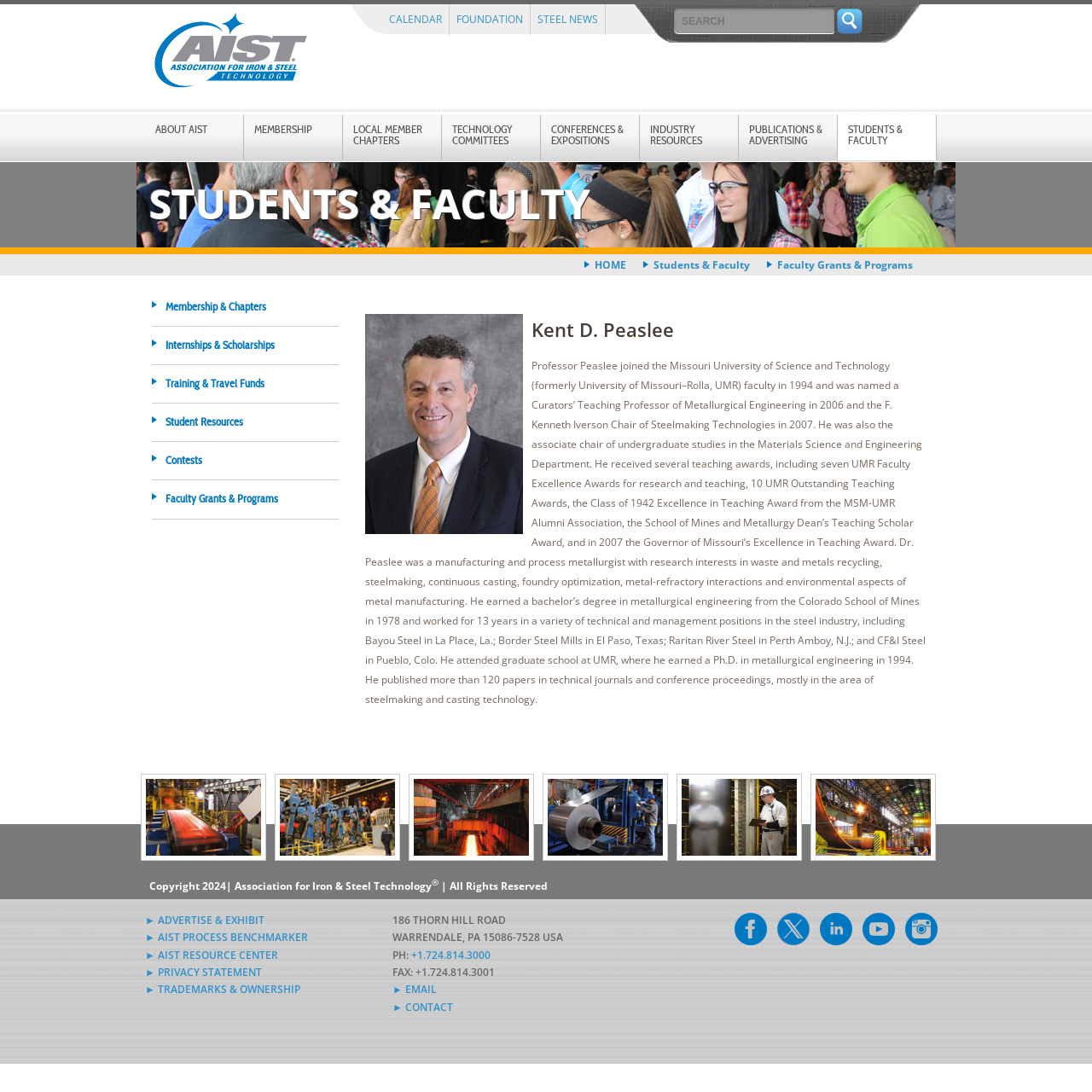Given the element description Publications & Advertising, predict the bounding box coordinates for the UI element in the webpage screenshot. The format should be (top-left x, top-left y, bottom-right x, bottom-right y), and the values should be between 0 and 1.

[0.677, 0.105, 0.766, 0.144]